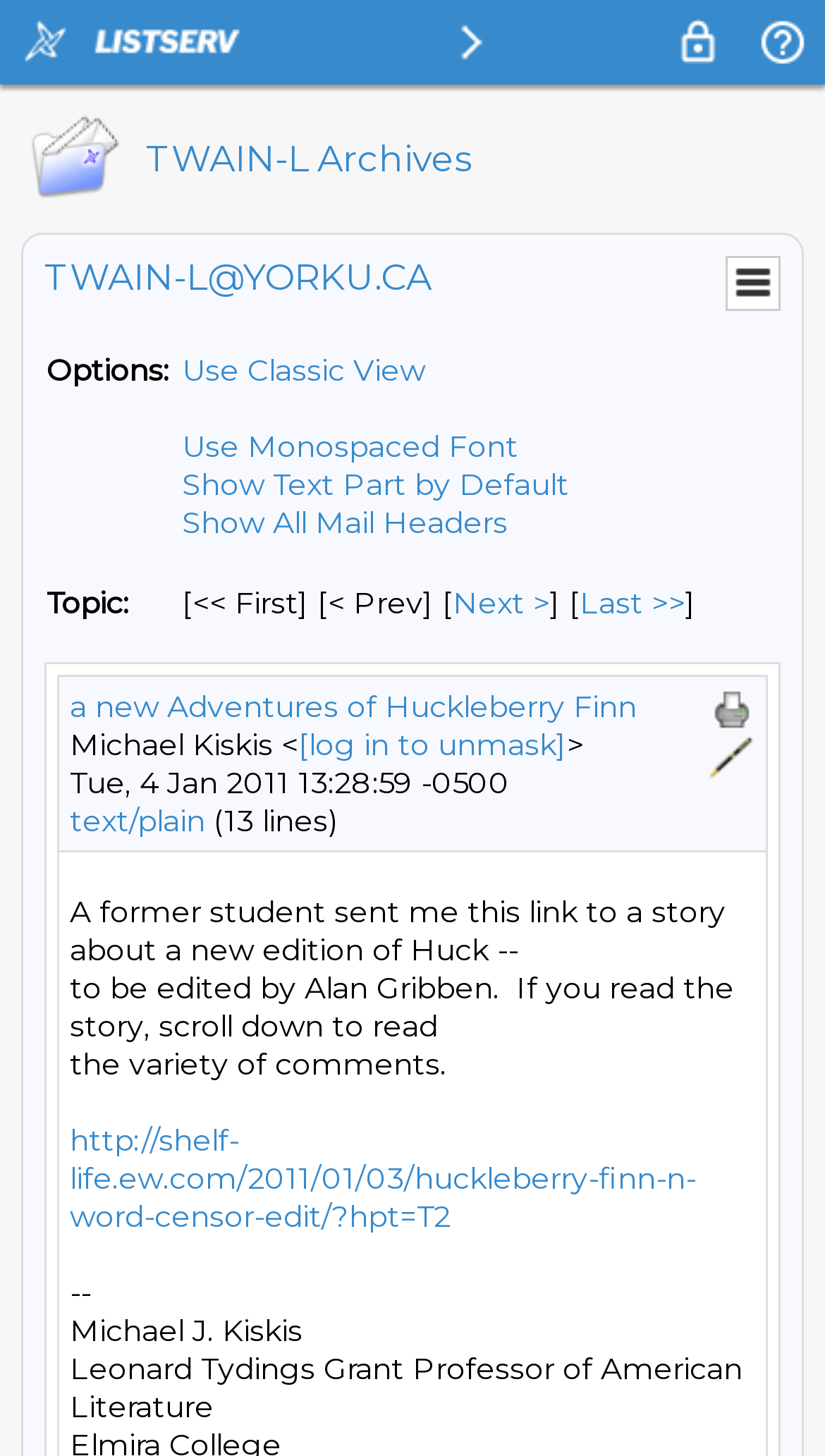Find the bounding box coordinates of the element's region that should be clicked in order to follow the given instruction: "Click on the Log In button". The coordinates should consist of four float numbers between 0 and 1, i.e., [left, top, right, bottom].

[0.795, 0.0, 0.897, 0.058]